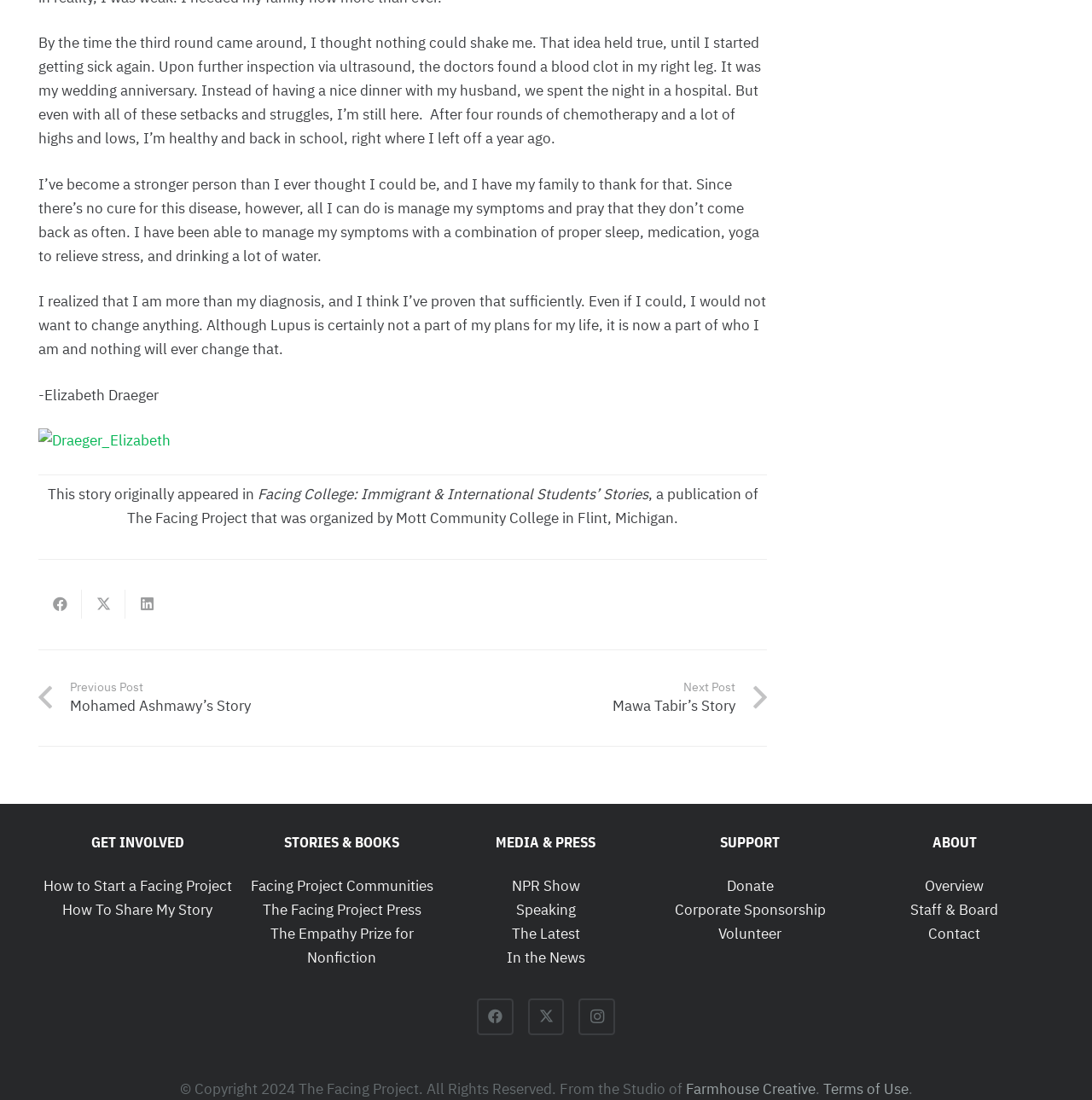What is the name of the organization behind this website?
Refer to the screenshot and respond with a concise word or phrase.

The Facing Project